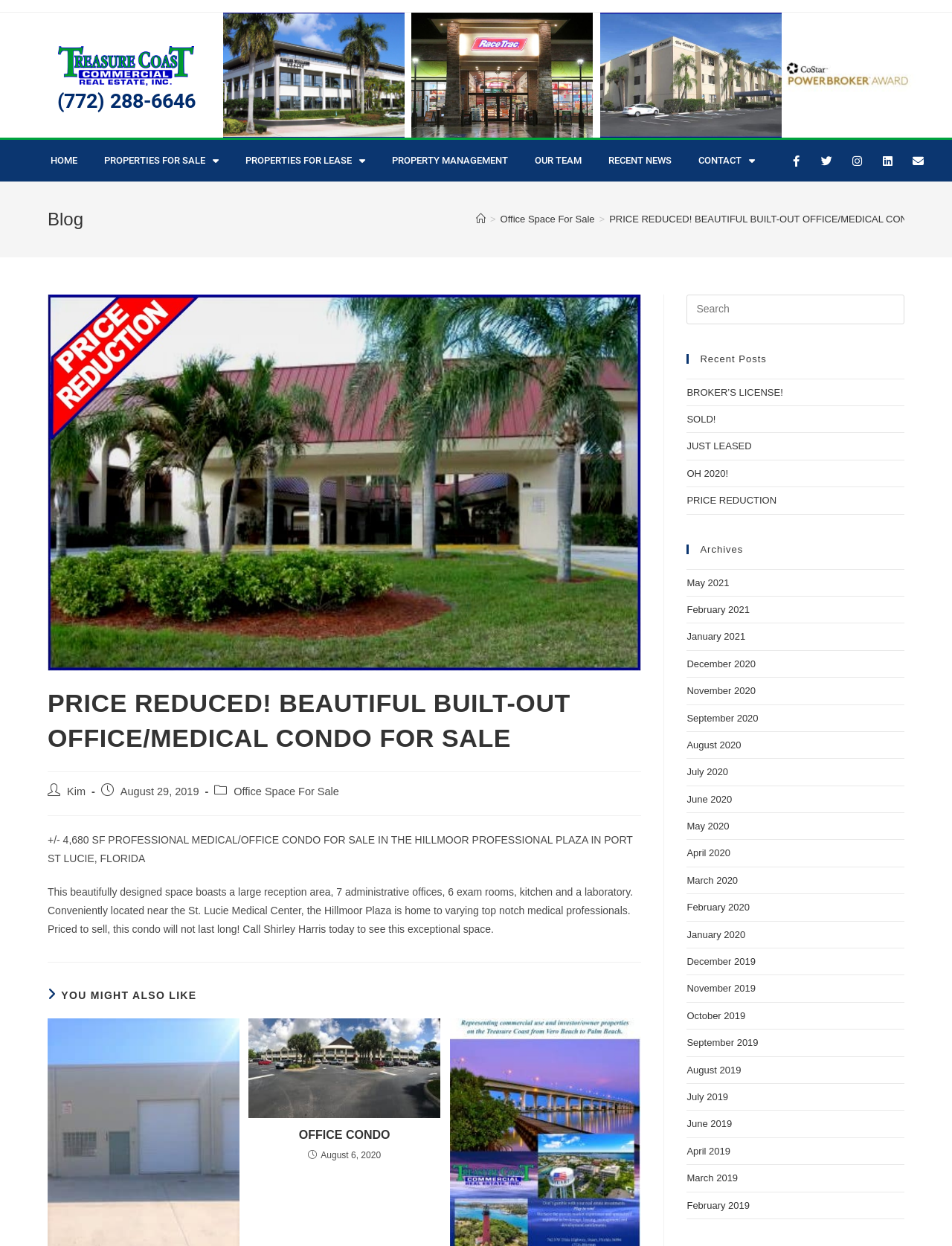Respond with a single word or phrase to the following question:
What is the name of the medical center near the Hillmoor Plaza?

St. Lucie Medical Center